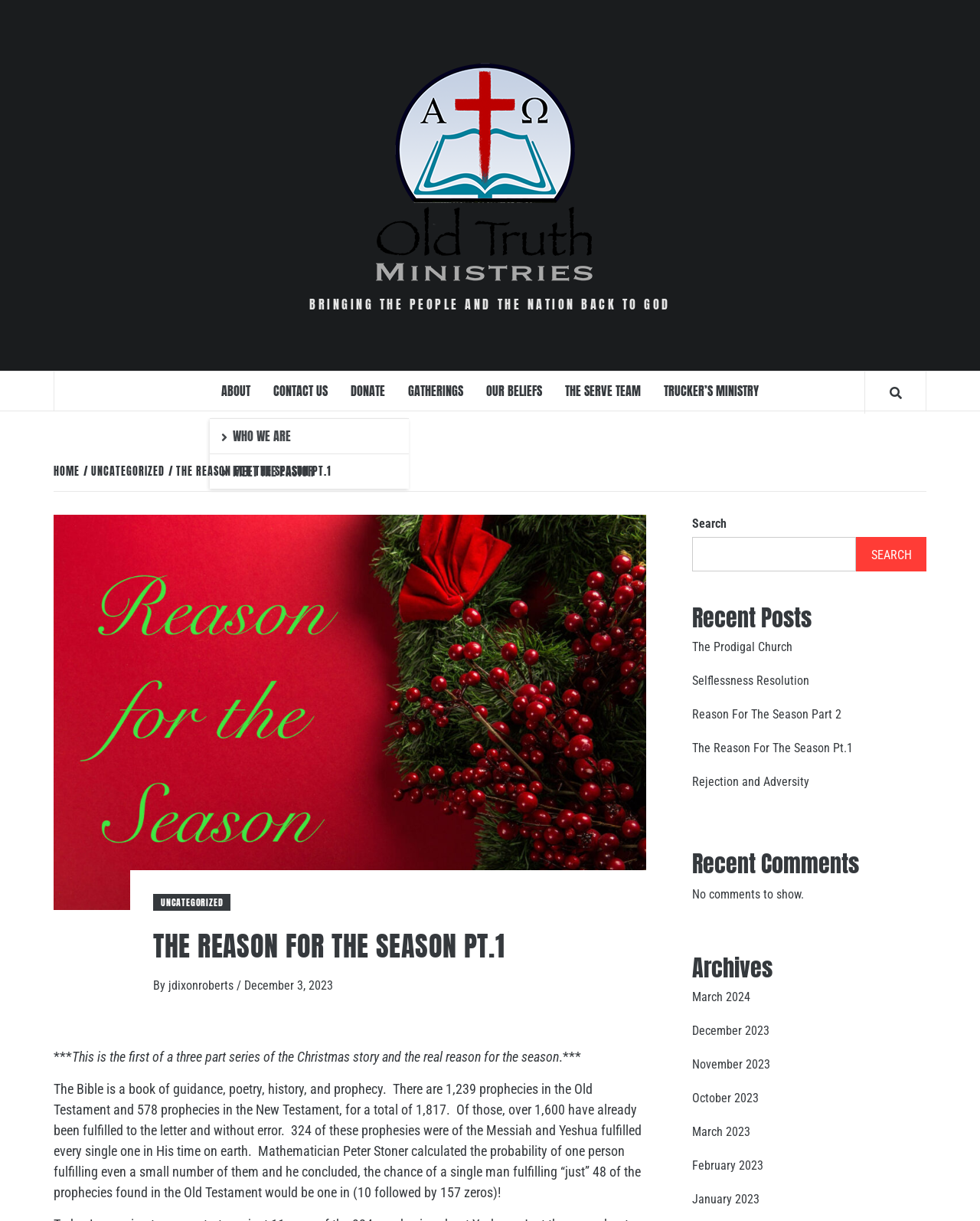How many recent posts are listed on the webpage?
Kindly answer the question with as much detail as you can.

I found this information in the 'Recent Posts' section of the webpage, where it lists five links to recent posts.